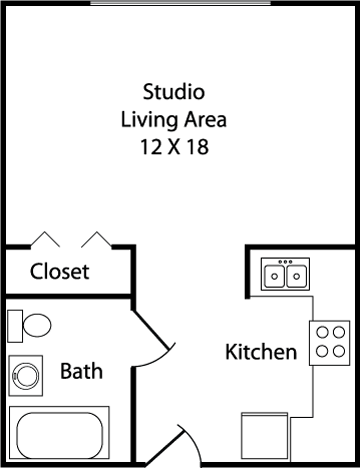Reply to the question with a single word or phrase:
What is located adjacent to the bathroom?

A modest closet